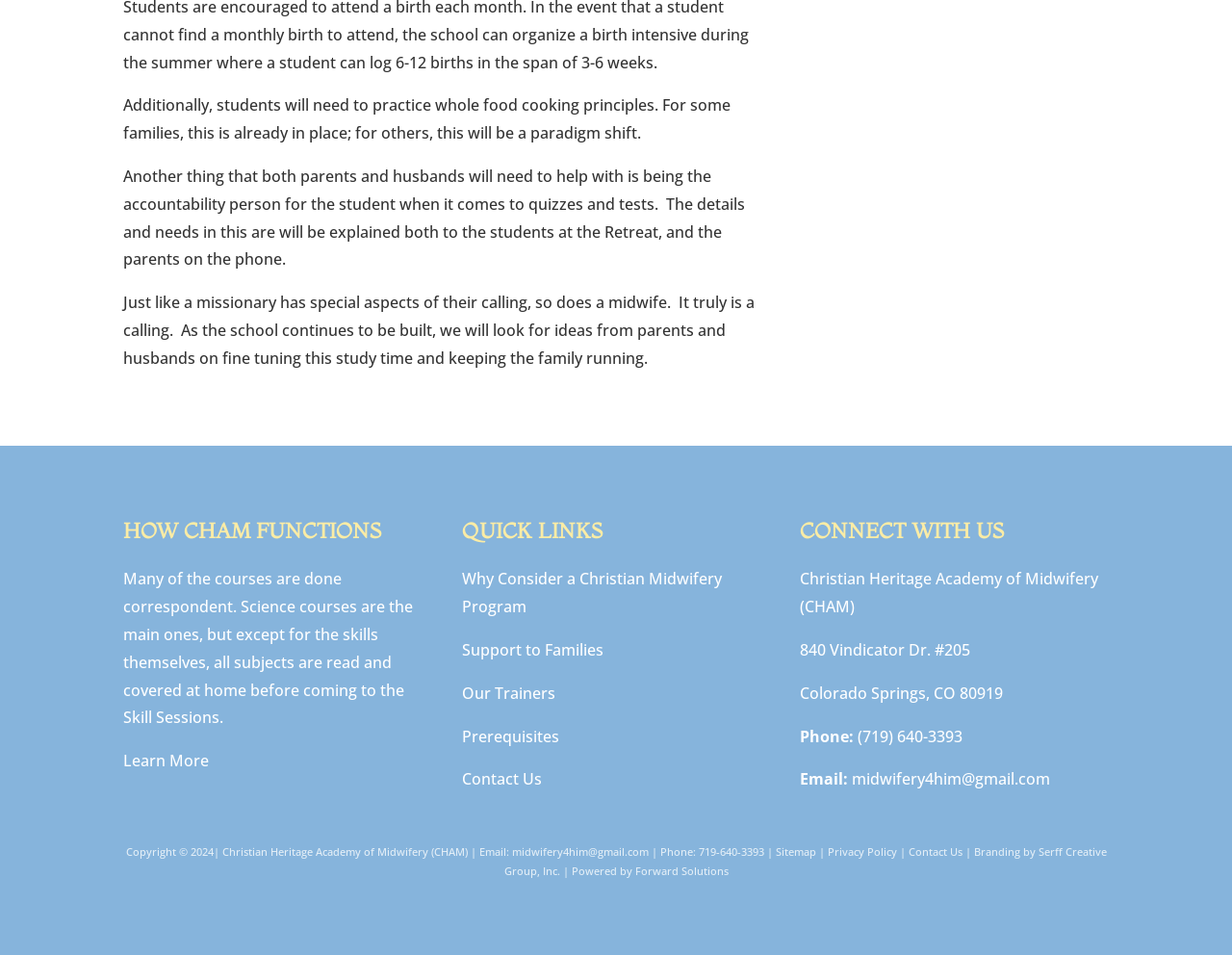What is the name of the academy?
Look at the screenshot and respond with a single word or phrase.

Christian Heritage Academy of Midwifery